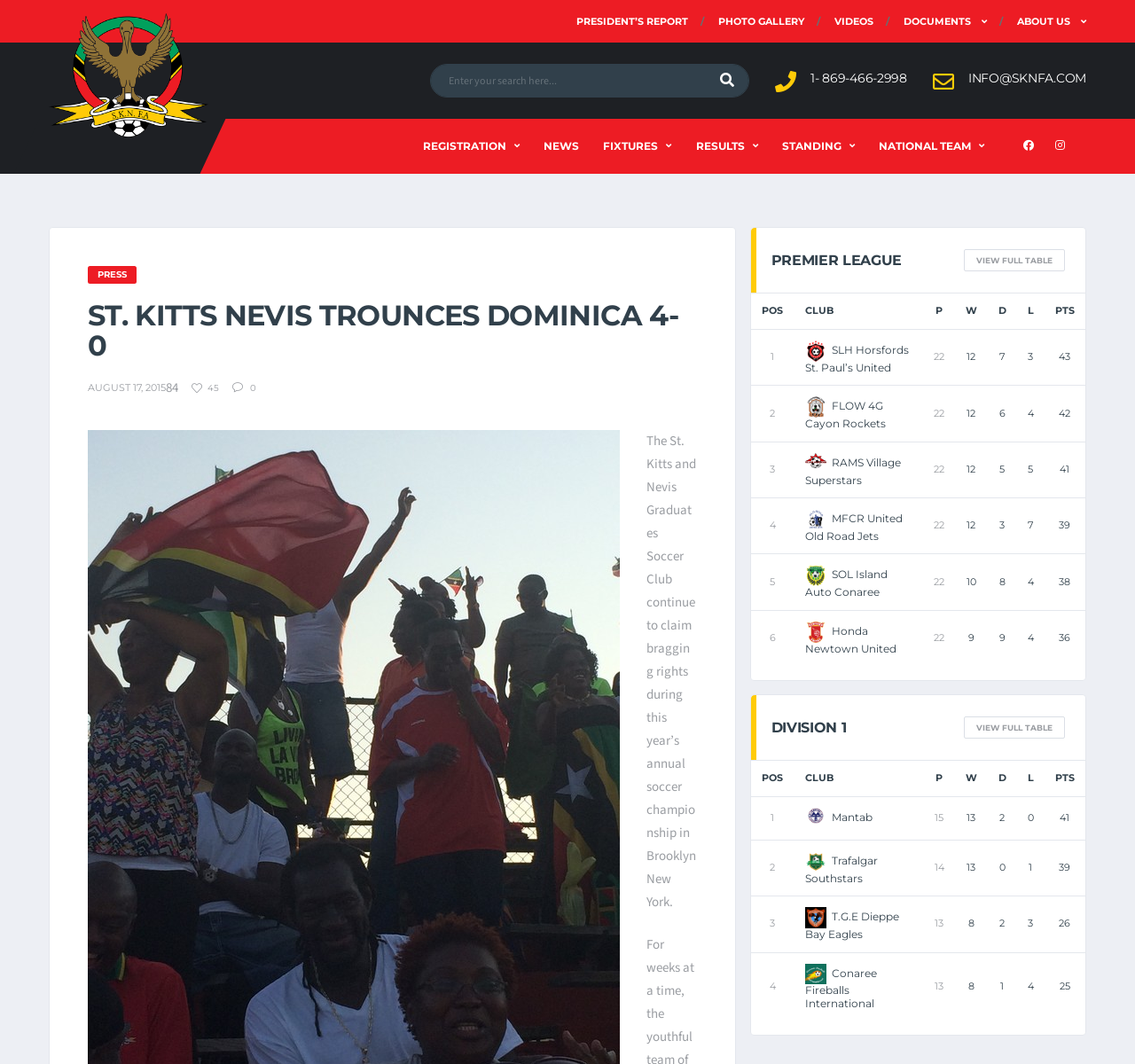Locate the bounding box coordinates of the element you need to click to accomplish the task described by this instruction: "Visit SKNFA homepage".

[0.043, 0.061, 0.184, 0.079]